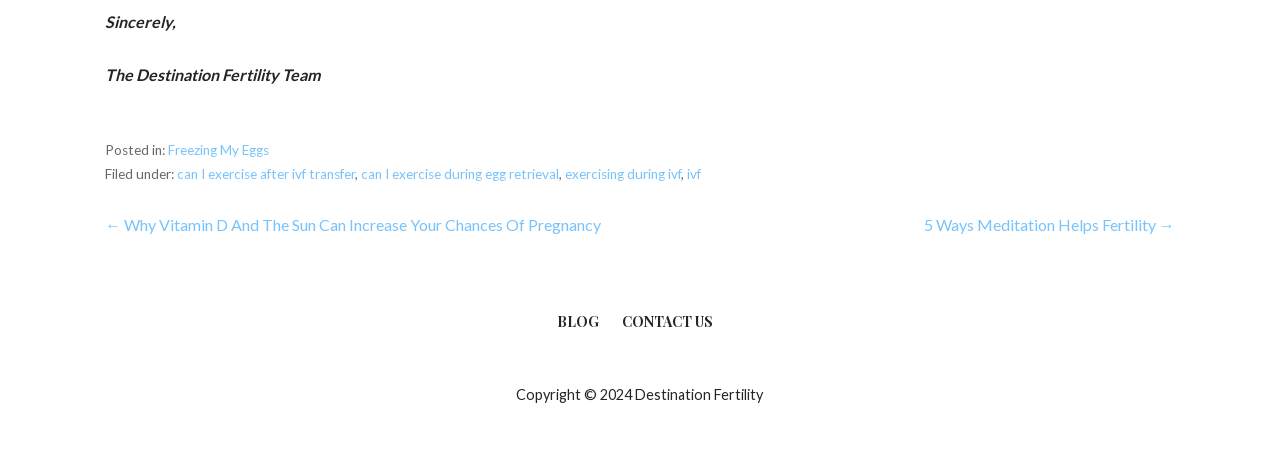Find the bounding box coordinates of the element you need to click on to perform this action: 'Click on 'Freezing My Eggs''. The coordinates should be represented by four float values between 0 and 1, in the format [left, top, right, bottom].

[0.131, 0.303, 0.21, 0.337]